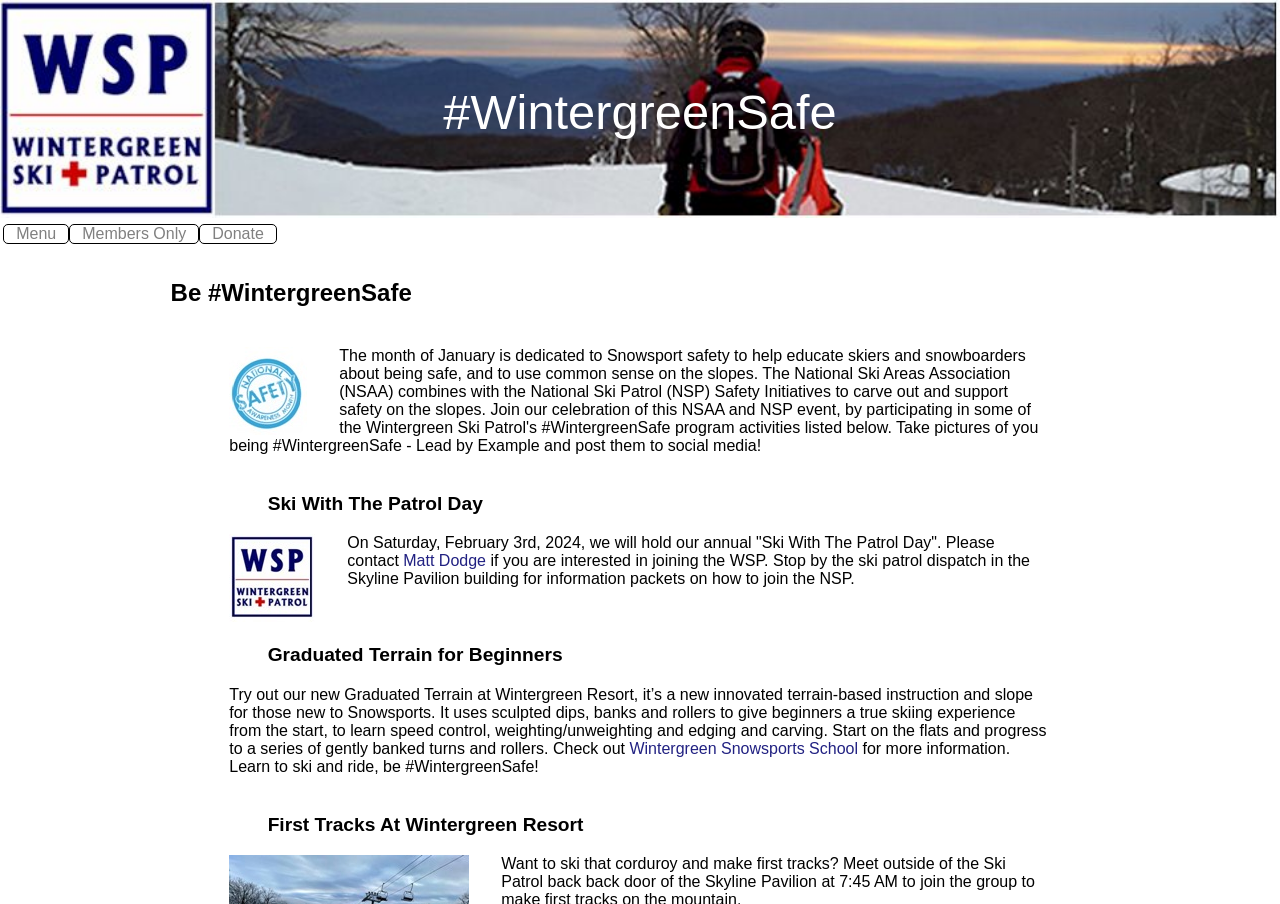How many menu items are there?
Provide an in-depth and detailed answer to the question.

I counted the number of links in the menu section, which are Home, Wintergreen Safe, Safety, About WSP, Join WSP, Contact WSP, Youth Patrol, Photos, Awards, Calendar, and Local Weather.